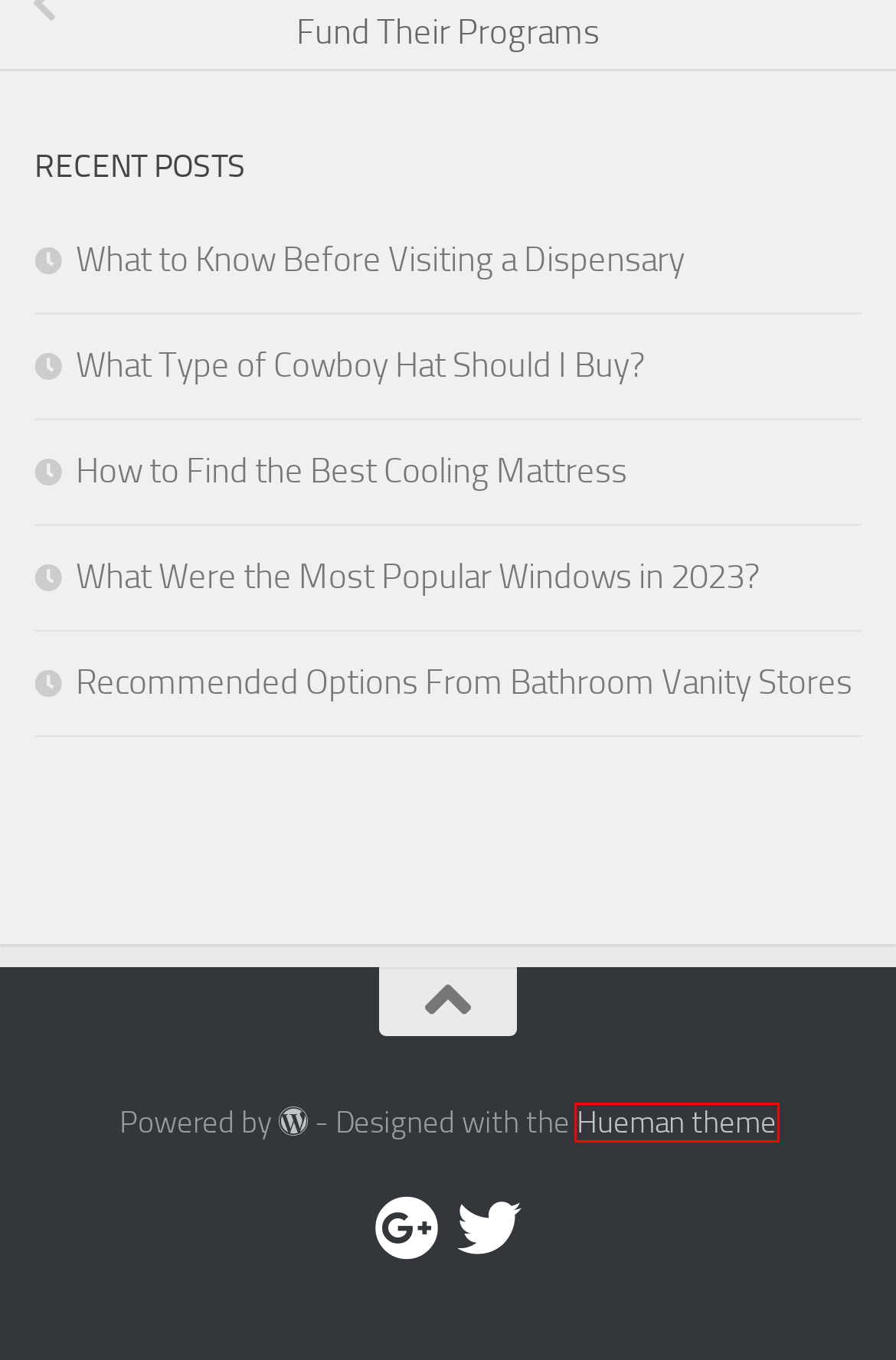Given a webpage screenshot with a red bounding box around a UI element, choose the webpage description that best matches the new webpage after clicking the element within the bounding box. Here are the candidates:
A. What Were the Most Popular Windows in 2023? - Shopping Networks
B. Recommended Options From Bathroom Vanity Stores - Shopping Networks
C. How to Find the Best Cooling Mattress - Shopping Networks
D. Blog Tool, Publishing Platform, and CMS – WordPress.org
E. What Type of Cowboy Hat Should I Buy? - Shopping Networks
F. Hueman WordPress Theme | Press Customizr
G. Log In ‹ Shopping Networks — WordPress
H. What to Know Before Visiting a Dispensary - Shopping Networks

F